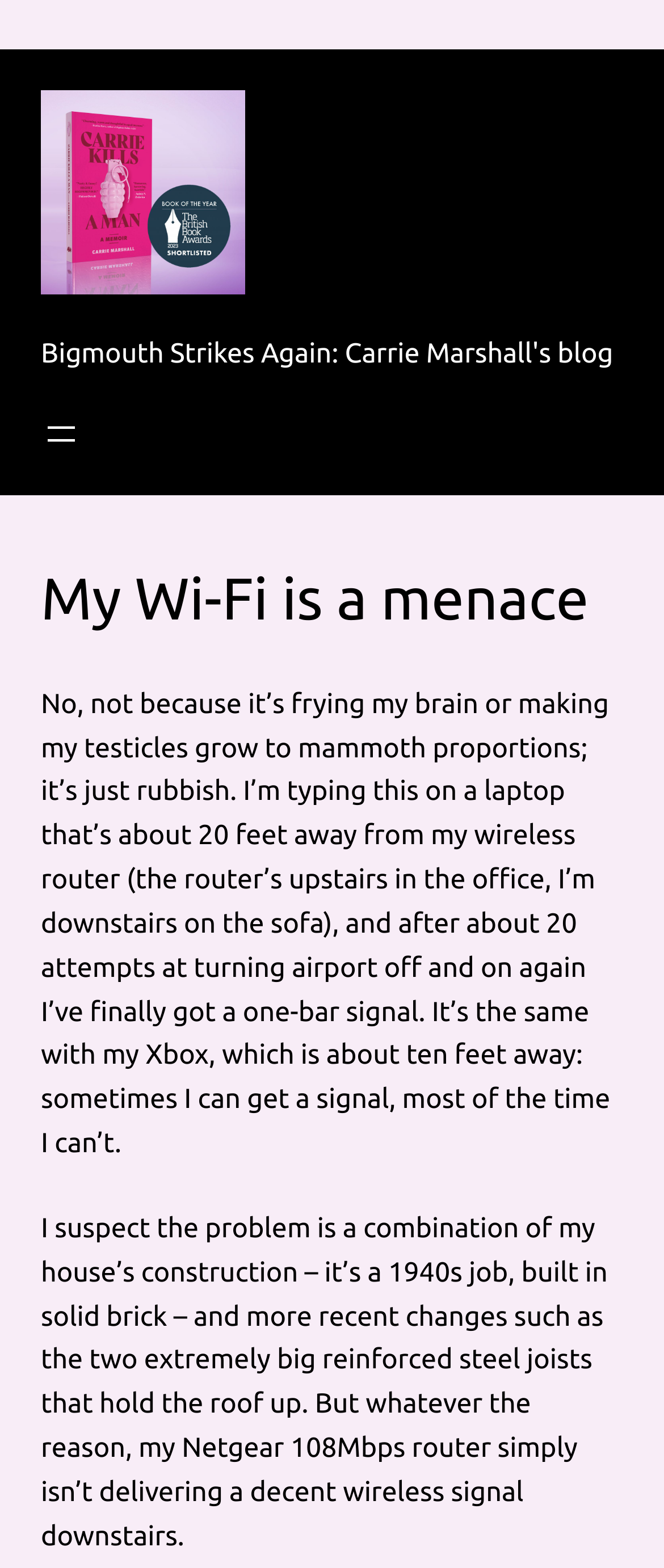Locate and extract the text of the main heading on the webpage.

Bigmouth Strikes Again: Carrie Marshall's blog